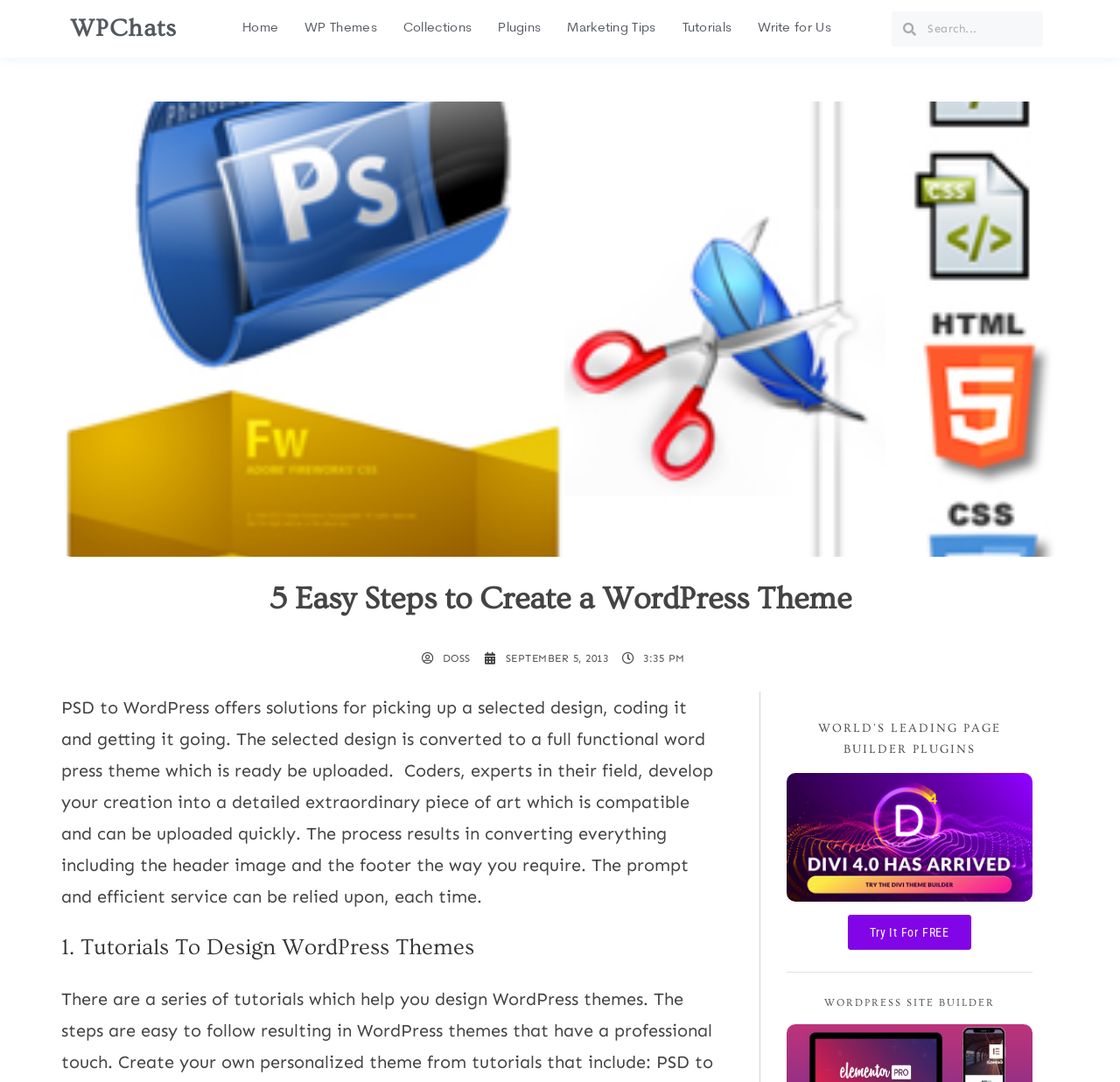Can you find the bounding box coordinates for the element to click on to achieve the instruction: "Visit the 'Tutorials' page"?

[0.597, 0.008, 0.665, 0.045]